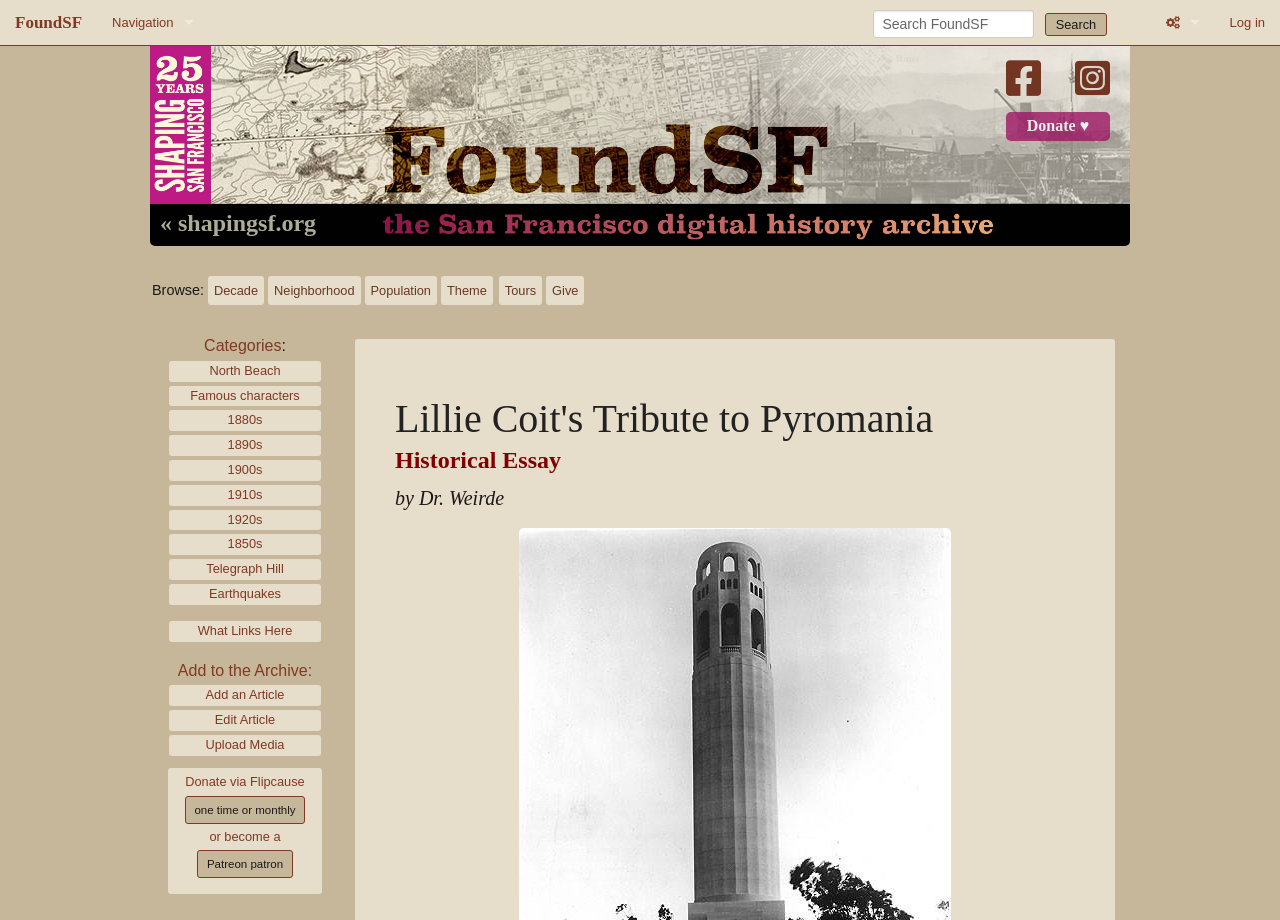What is the name of the tribute?
Answer with a single word or short phrase according to what you see in the image.

Lillie Coit's Tribute to Pyromania